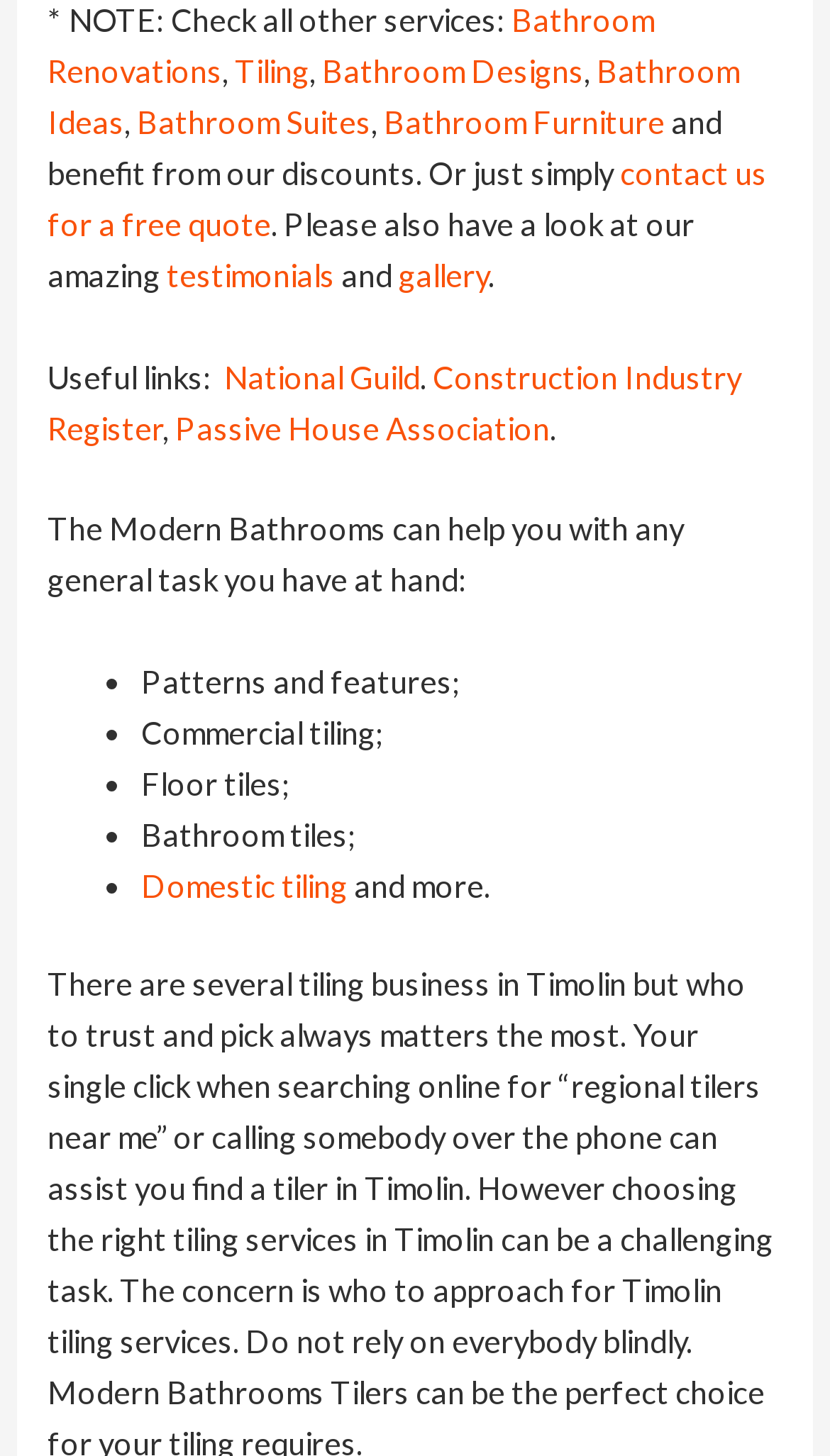Answer the question below using just one word or a short phrase: 
What is the purpose of the 'contact us for a free quote' link?

To get a free quote